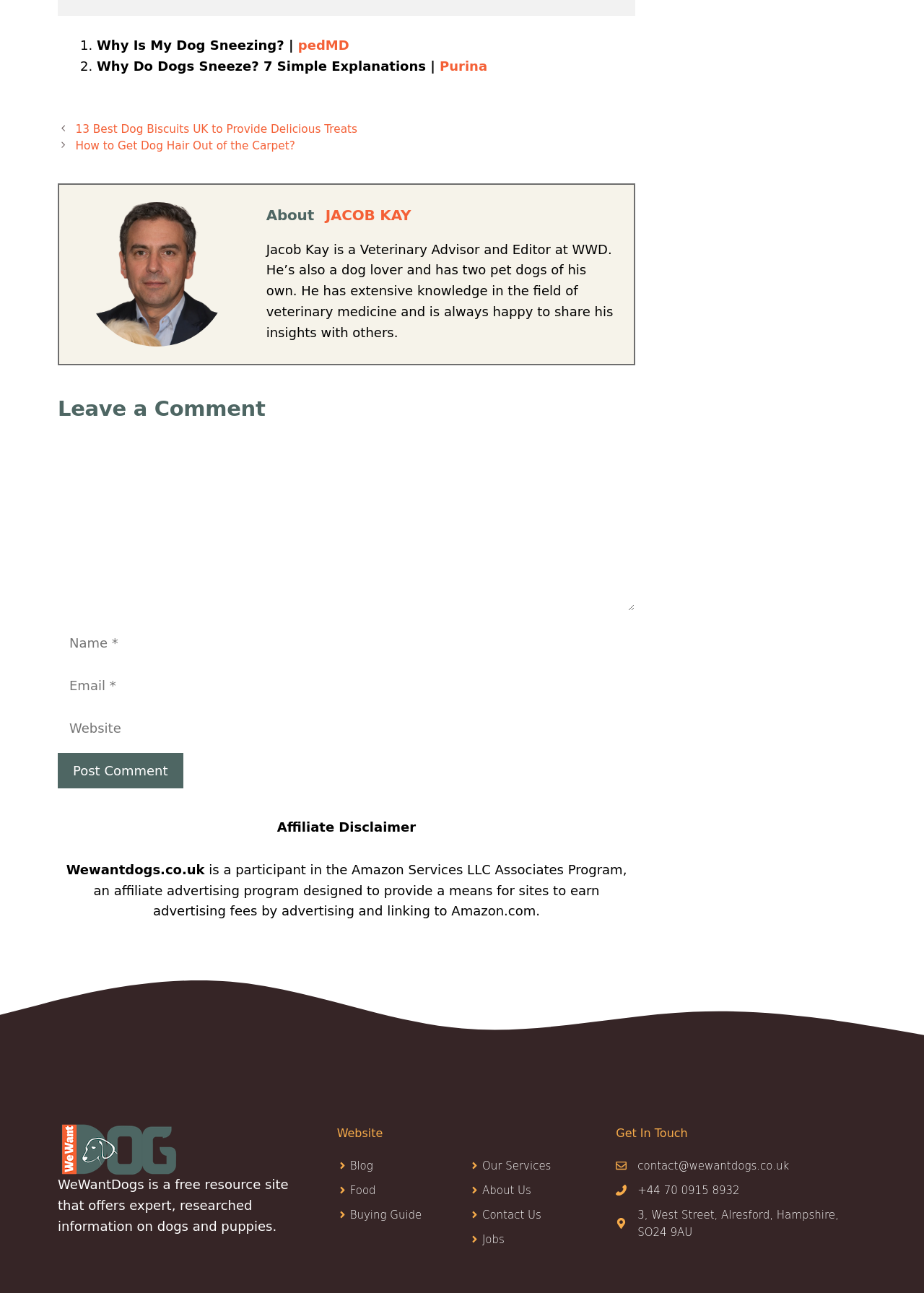Analyze the image and give a detailed response to the question:
What is the address of the website's office?

I found the address in the 'Get In Touch' section, where it provides the physical address of the website's office.